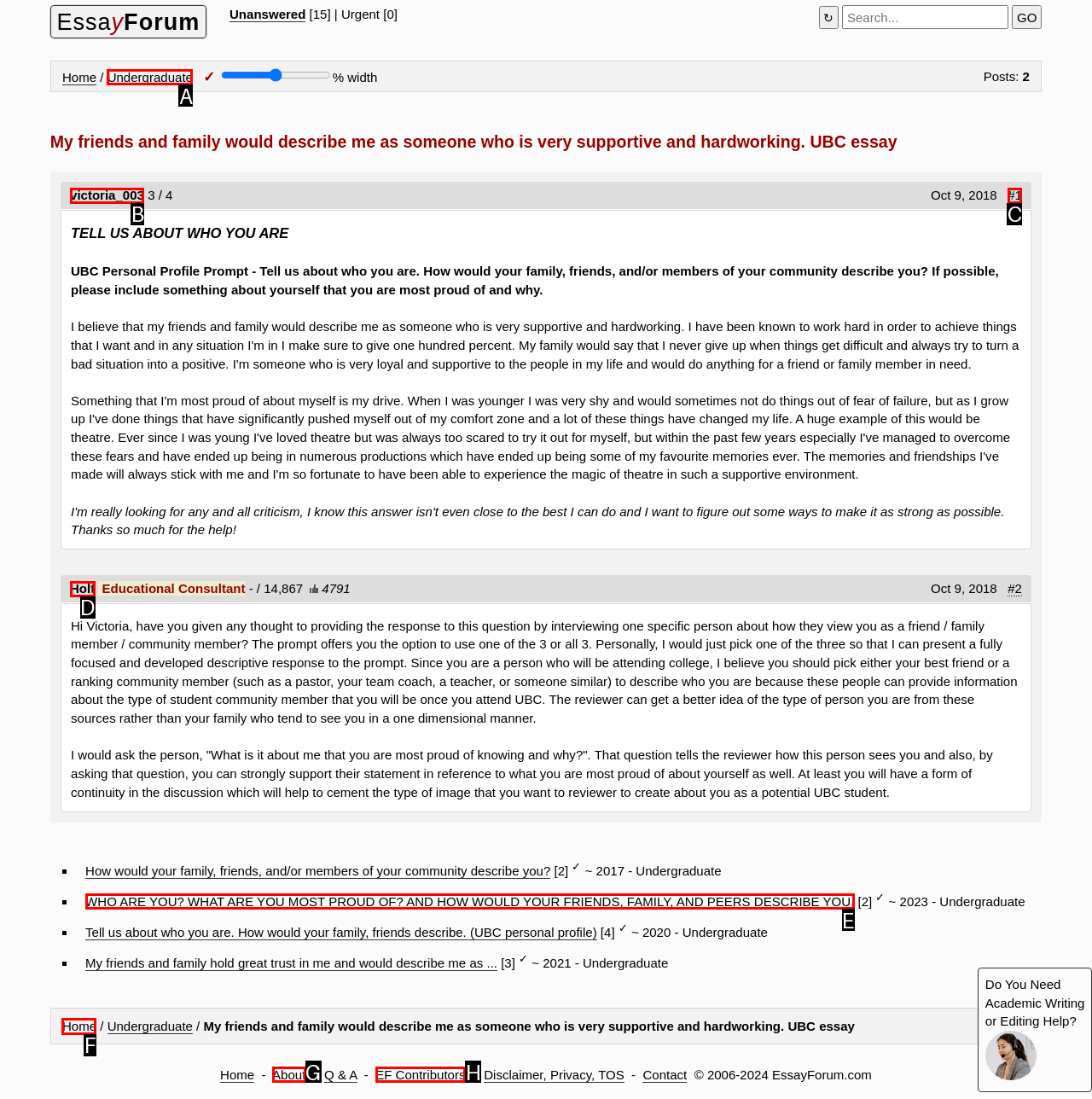For the task: Click on the 'Home' link, tell me the letter of the option you should click. Answer with the letter alone.

F